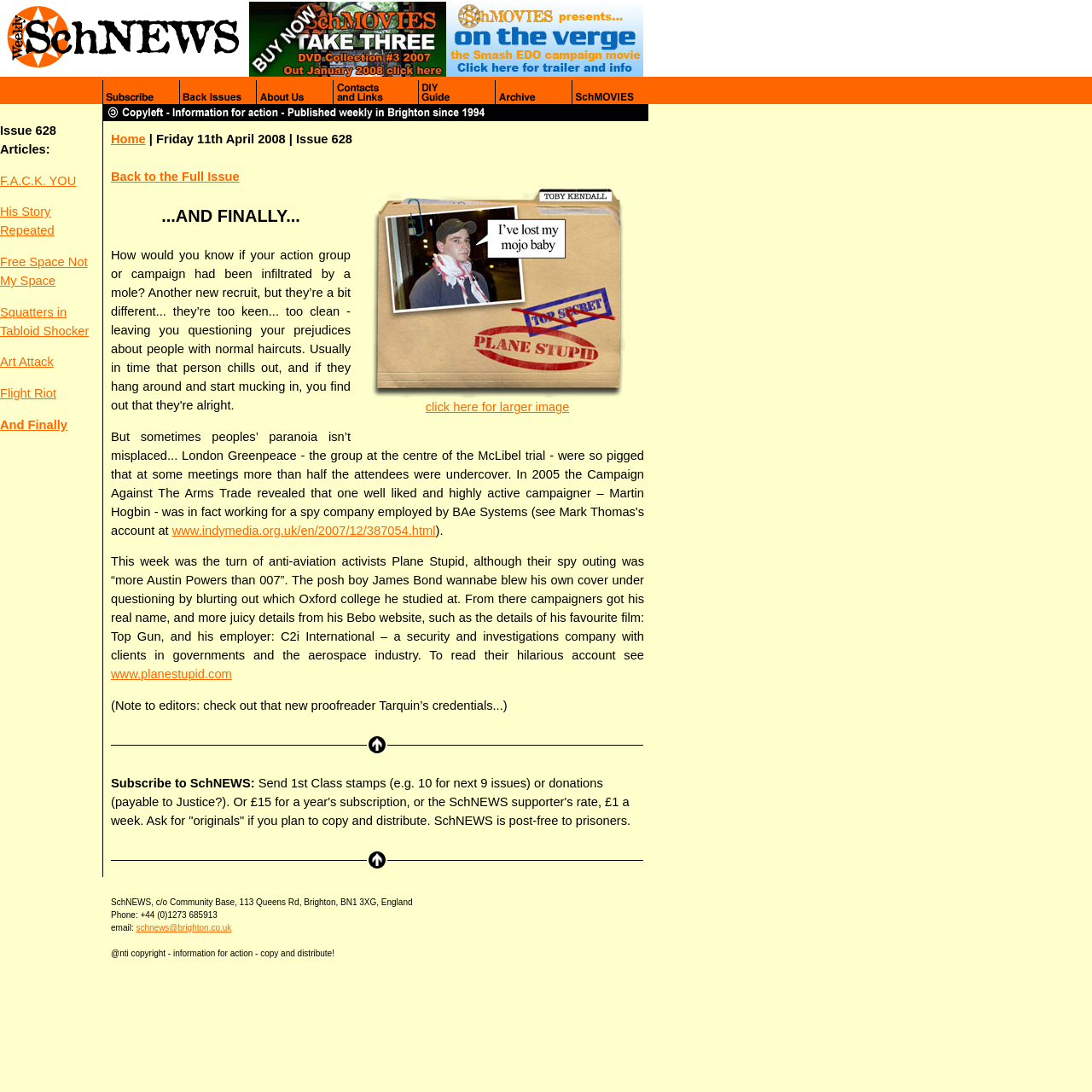Please determine the bounding box coordinates of the area that needs to be clicked to complete this task: 'visit the SchMOVIES website'. The coordinates must be four float numbers between 0 and 1, formatted as [left, top, right, bottom].

[0.523, 0.085, 0.594, 0.098]